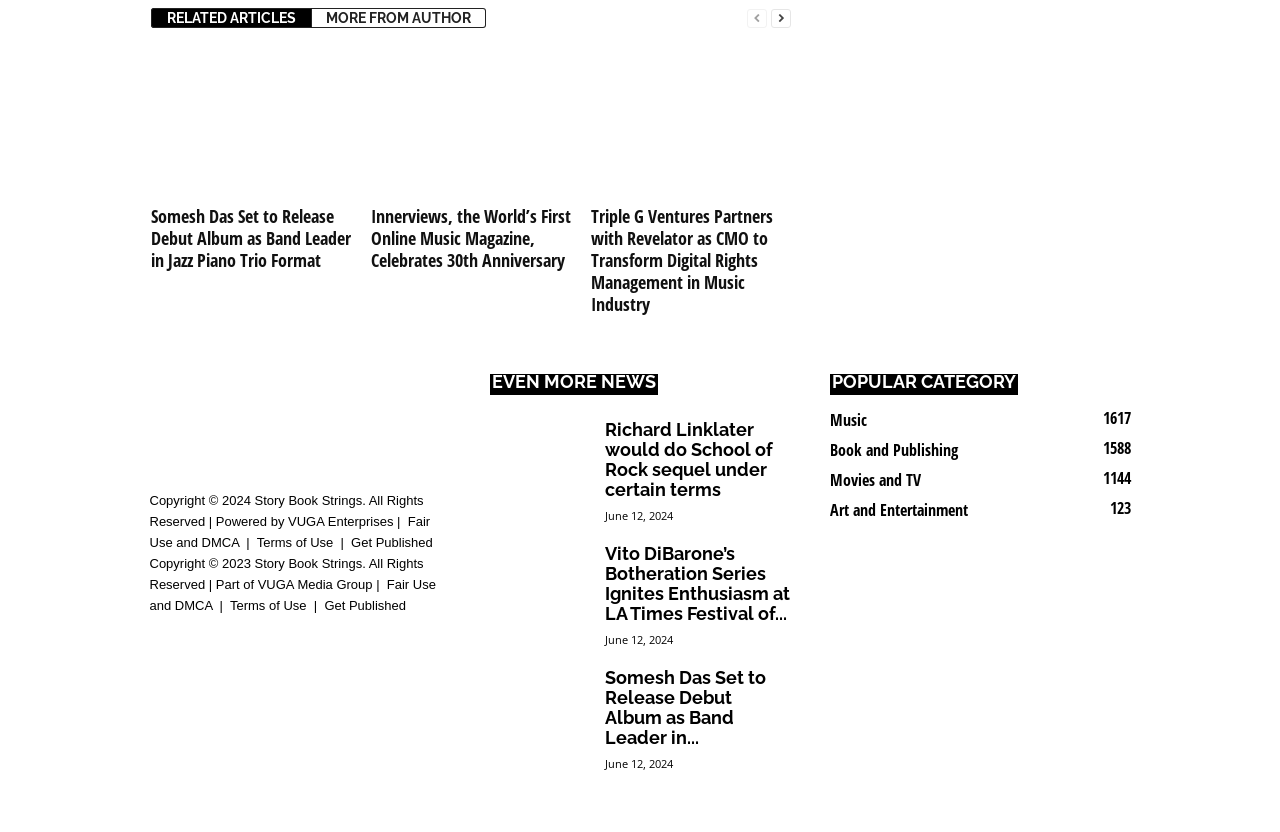Could you specify the bounding box coordinates for the clickable section to complete the following instruction: "Explore the 'Music' category"?

[0.648, 0.491, 0.677, 0.518]